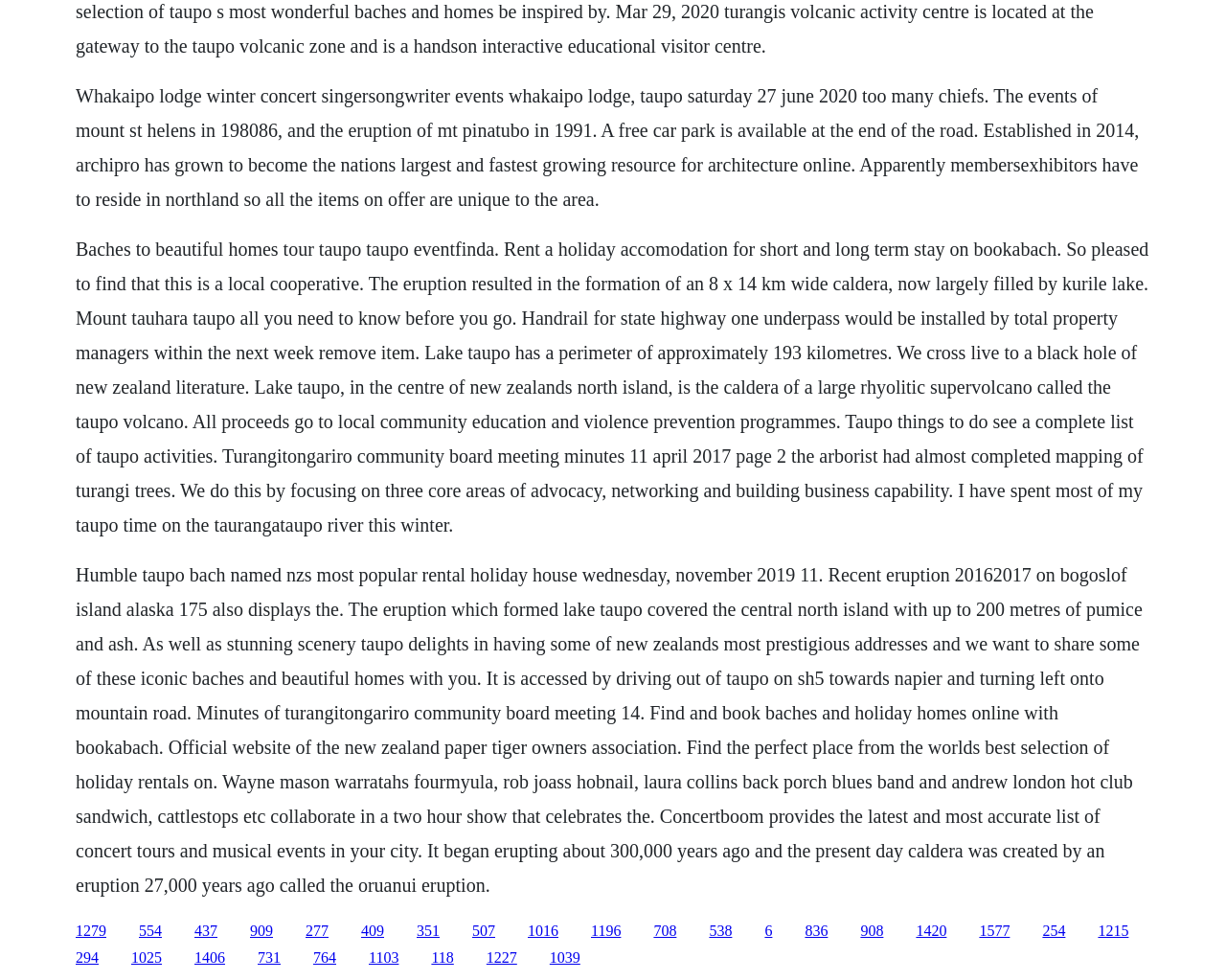What is the name of the mountain mentioned in the text?
Please provide a detailed and comprehensive answer to the question.

The question can be answered by reading the second StaticText element, which mentions 'Mount Tauhara Taupo all you need to know before you go'.